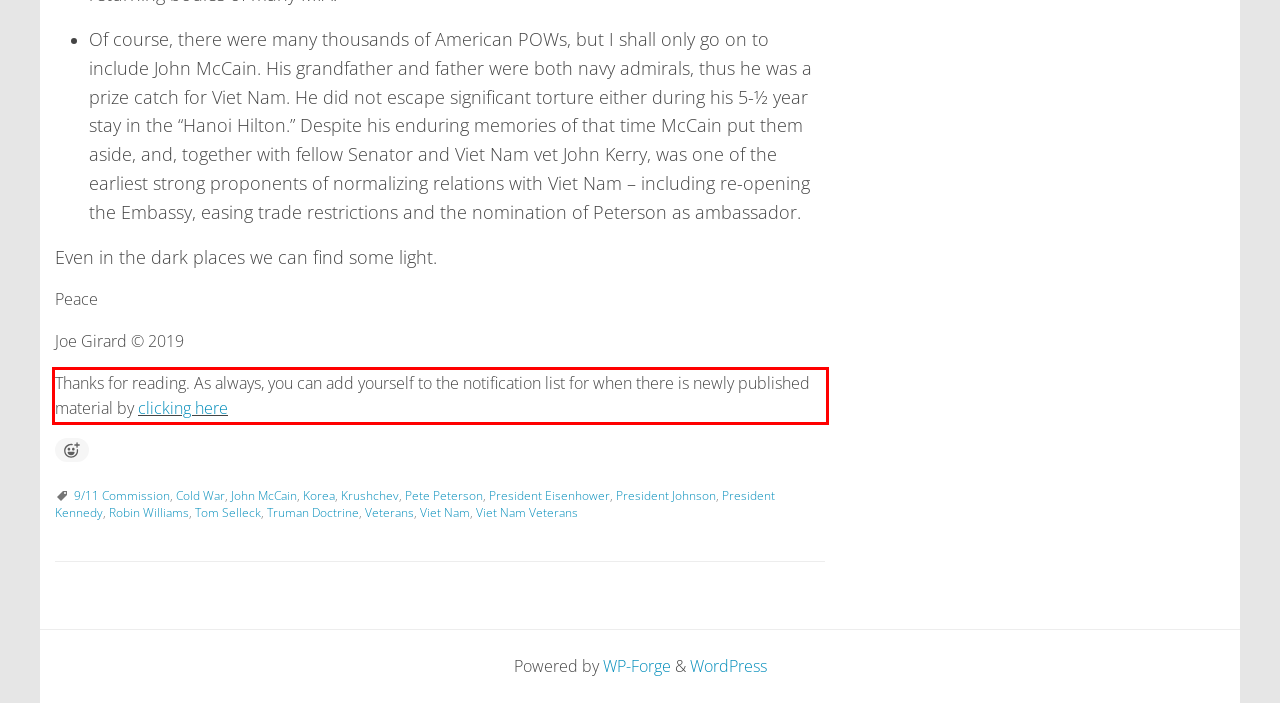Given a screenshot of a webpage, locate the red bounding box and extract the text it encloses.

Thanks for reading. As always, you can add yourself to the notification list for when there is newly published material by clicking here